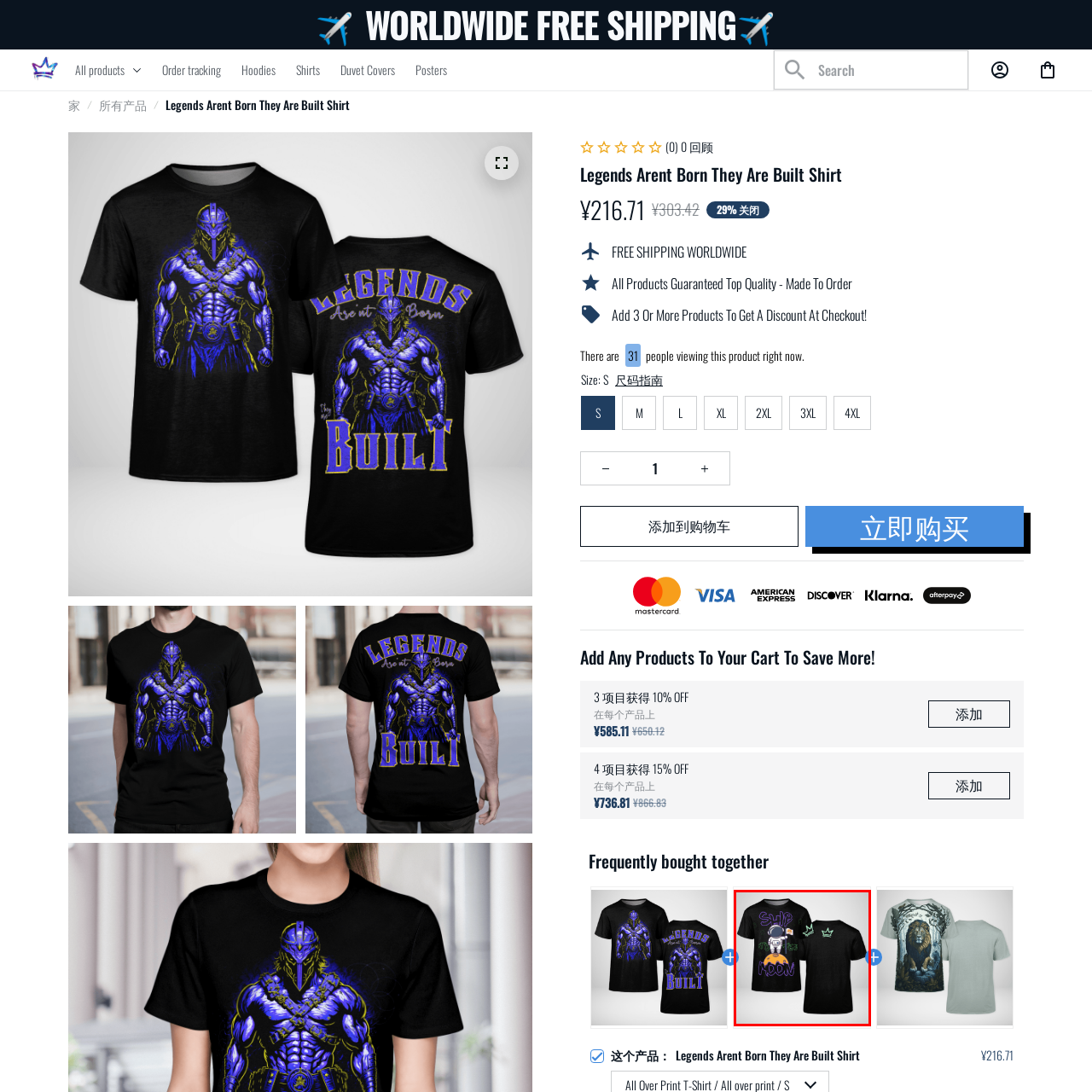What is the recommended occasion for wearing this shirt?
Focus on the image bounded by the red box and reply with a one-word or phrase answer.

Casual wear